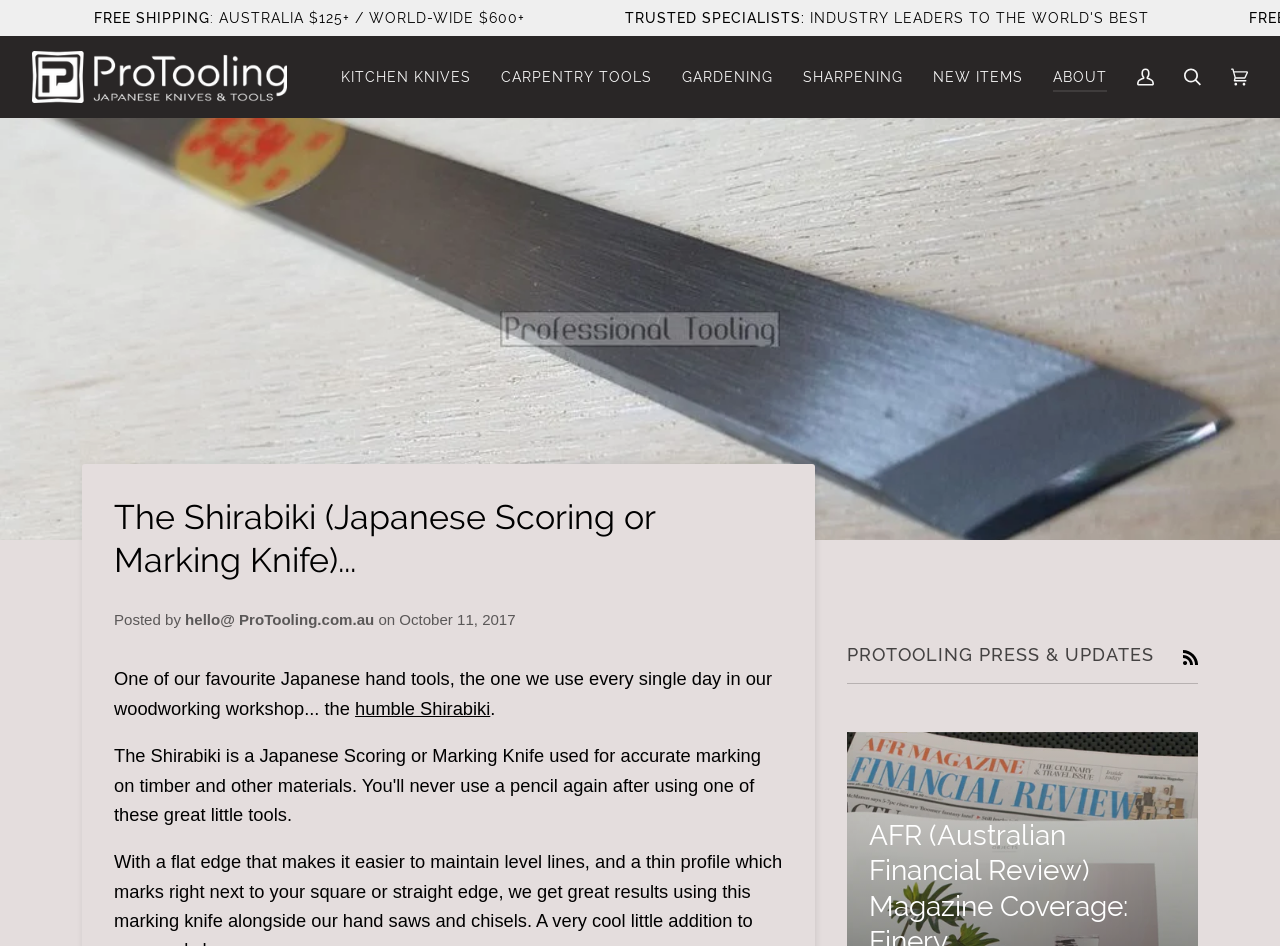How many menu items are there in the top navigation bar?
Answer the question with just one word or phrase using the image.

6